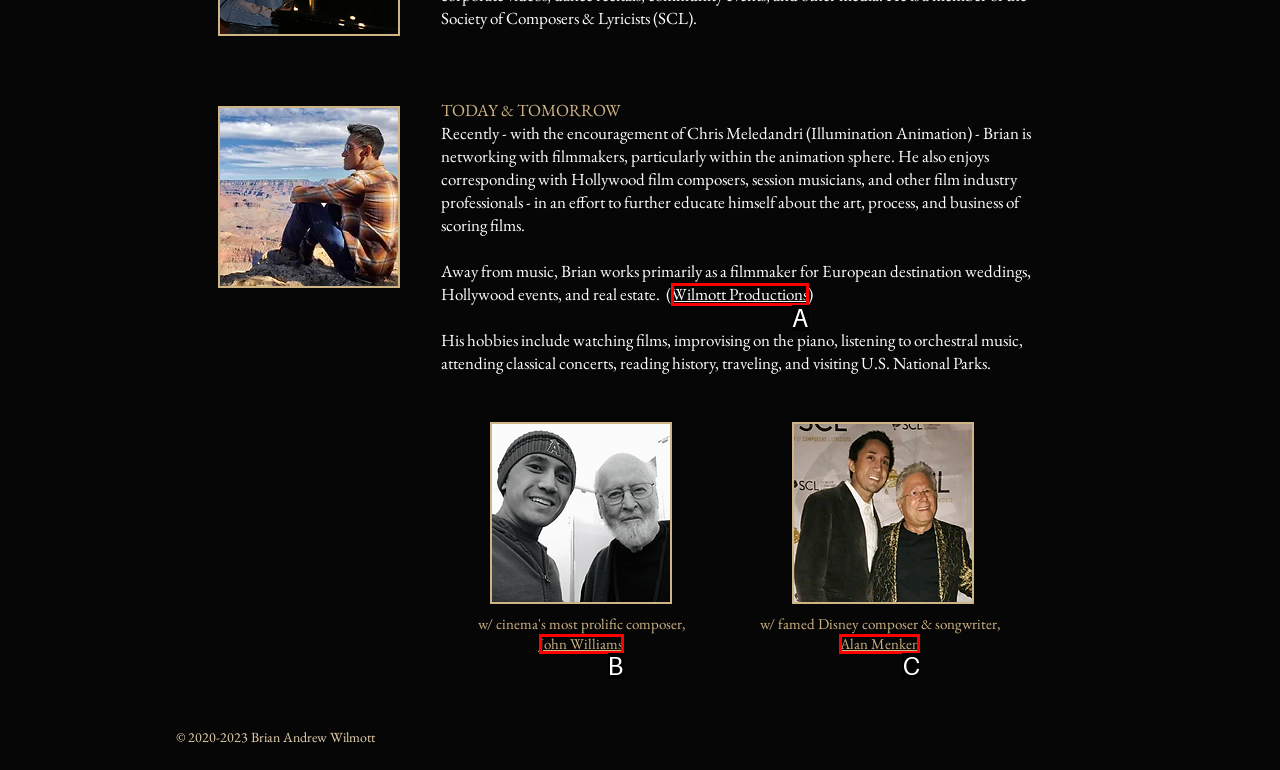Given the description: John Williams, select the HTML element that matches it best. Reply with the letter of the chosen option directly.

B